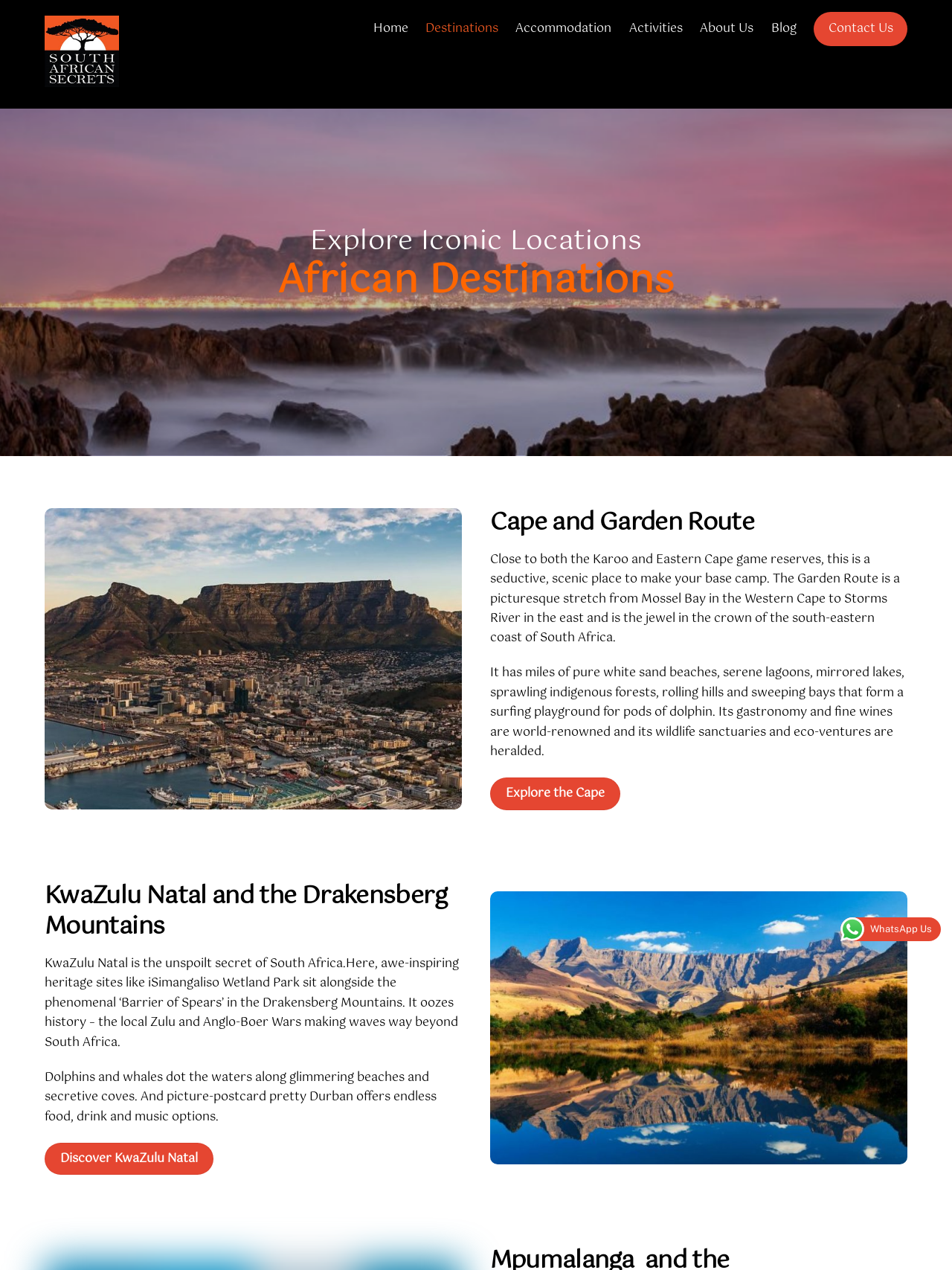Identify the bounding box coordinates for the UI element described as follows: title="South African Secrets". Use the format (top-left x, top-left y, bottom-right x, bottom-right y) and ensure all values are floating point numbers between 0 and 1.

[0.047, 0.053, 0.125, 0.072]